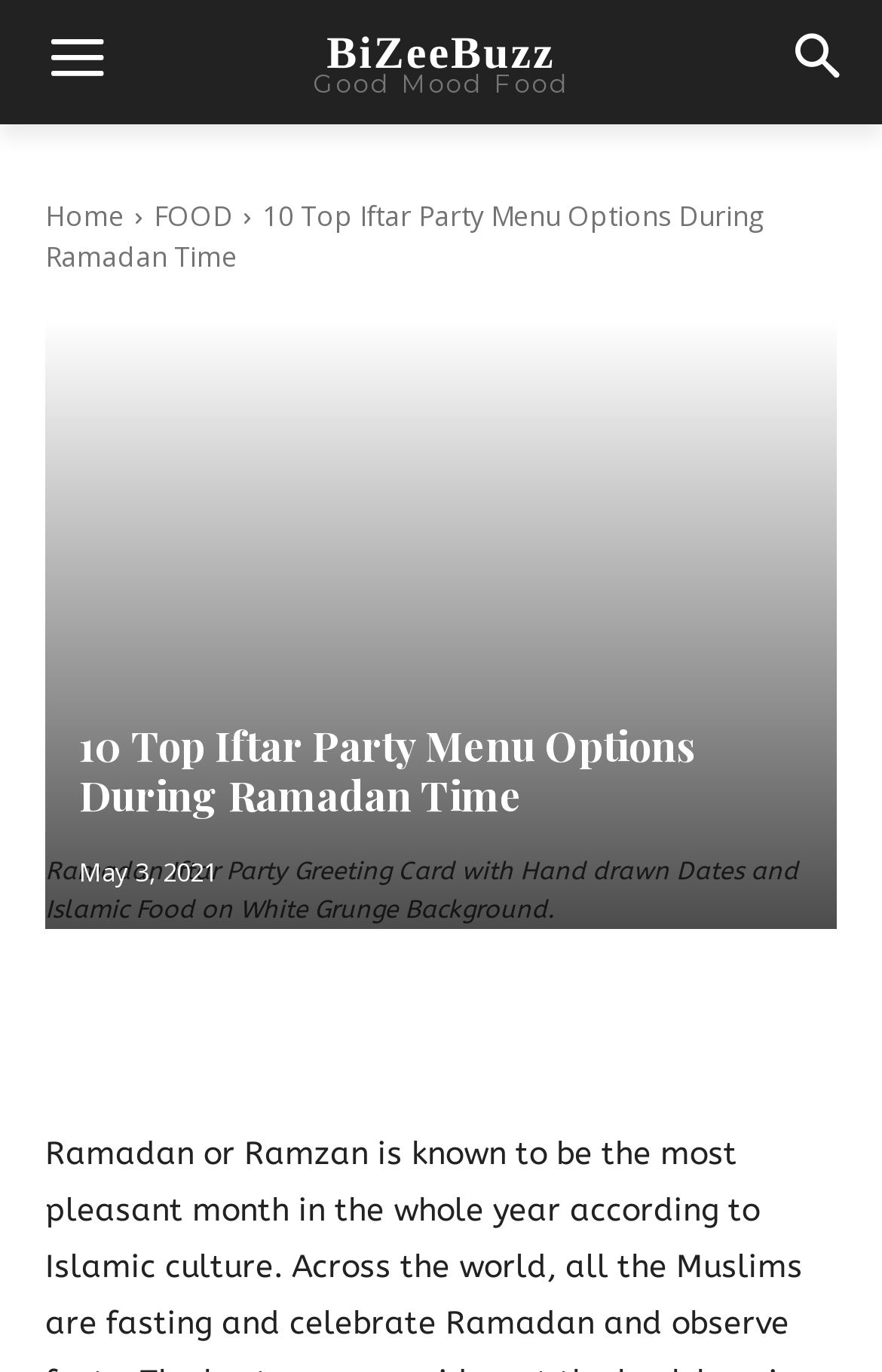What is the theme of the article?
Craft a detailed and extensive response to the question.

Based on the image caption 'Ramadan Iftar Party Greeting Card with Hand drawn Dates and Islamic Food on White Grunge Background', it is clear that the article is related to Ramadan Iftar Party.